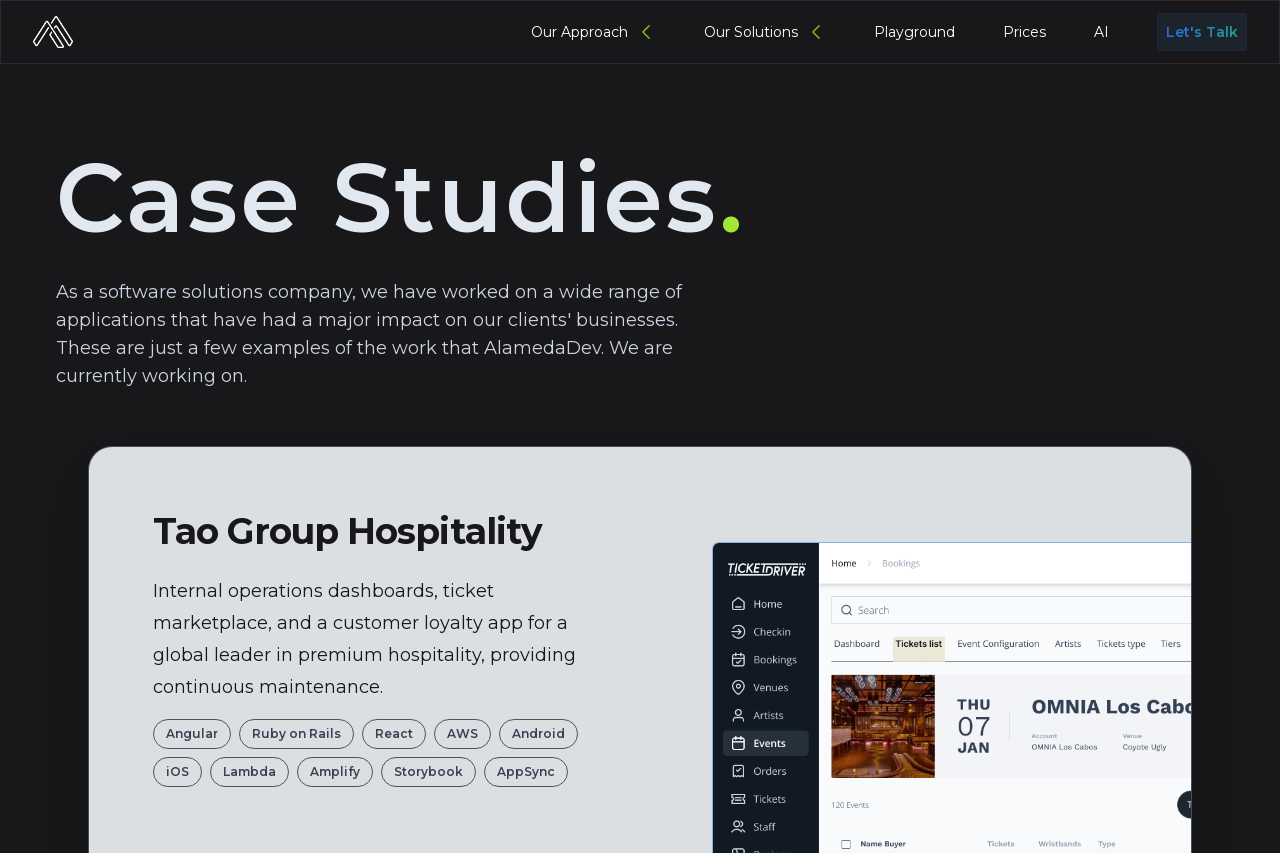Provide a short, one-word or phrase answer to the question below:
How many buttons are in the navigation menu?

2